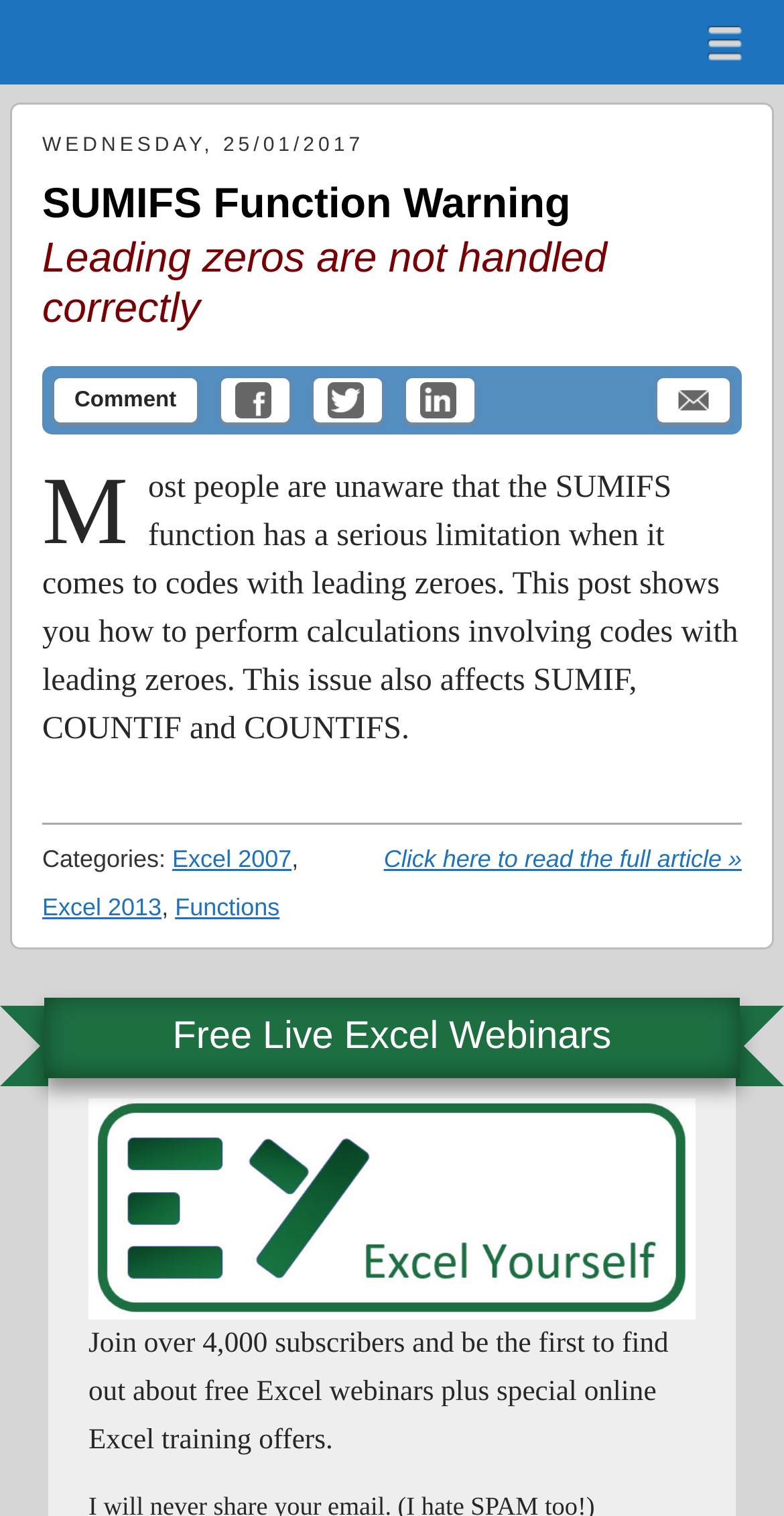What is the purpose of the webpage?
Please respond to the question thoroughly and include all relevant details.

The purpose of the webpage is to provide information about Excel functions, specifically the SUMIFS function, and to educate users about its limitations and how to perform calculations involving codes with leading zeroes.